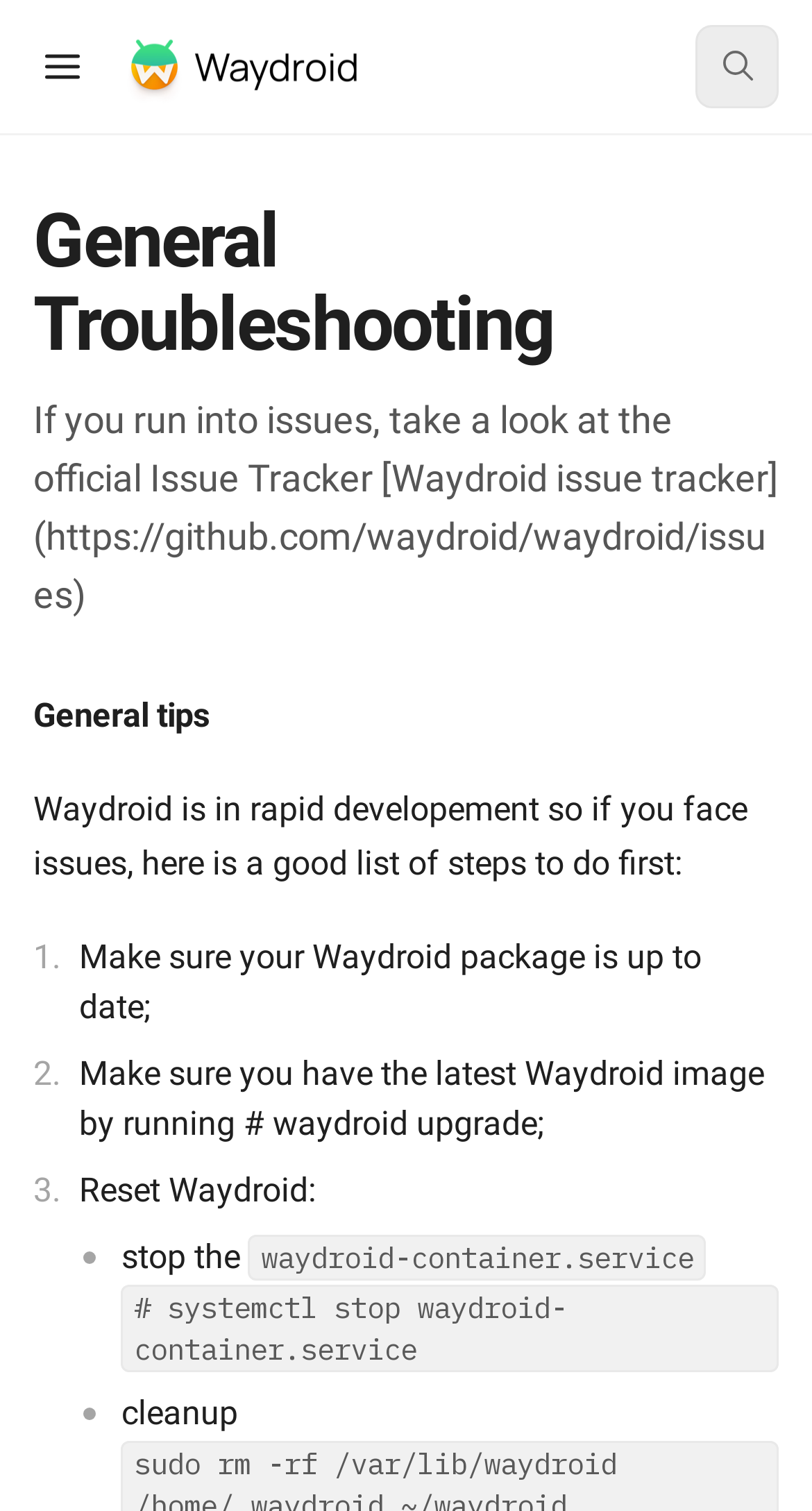Based on the image, give a detailed response to the question: What is the purpose of the 'Search' button?

The 'Search' button is likely intended to allow users to search for specific content within the webpage, although the exact functionality is not explicitly stated.